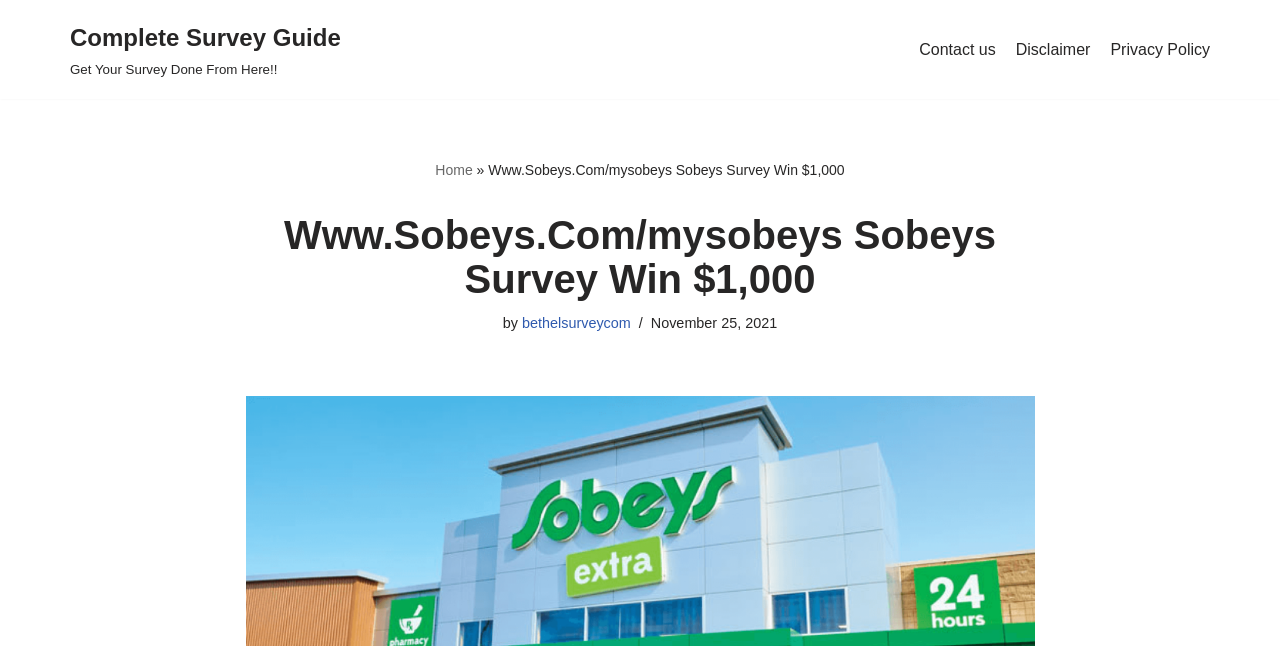How many links are in the primary menu?
Please provide a single word or phrase answer based on the image.

3